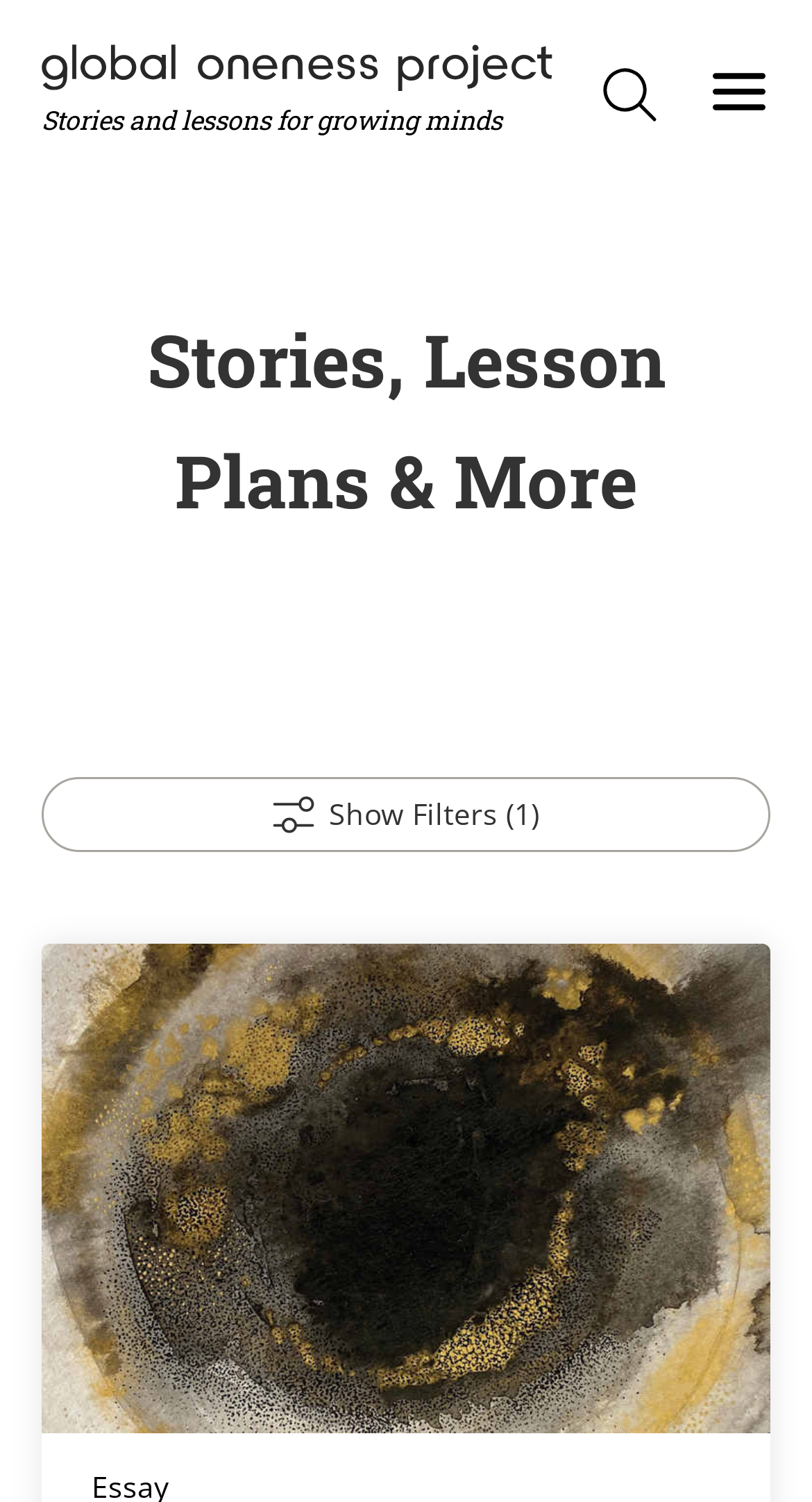Given the description: "Show Filters (1)", determine the bounding box coordinates of the UI element. The coordinates should be formatted as four float numbers between 0 and 1, [left, top, right, bottom].

[0.051, 0.517, 0.949, 0.567]